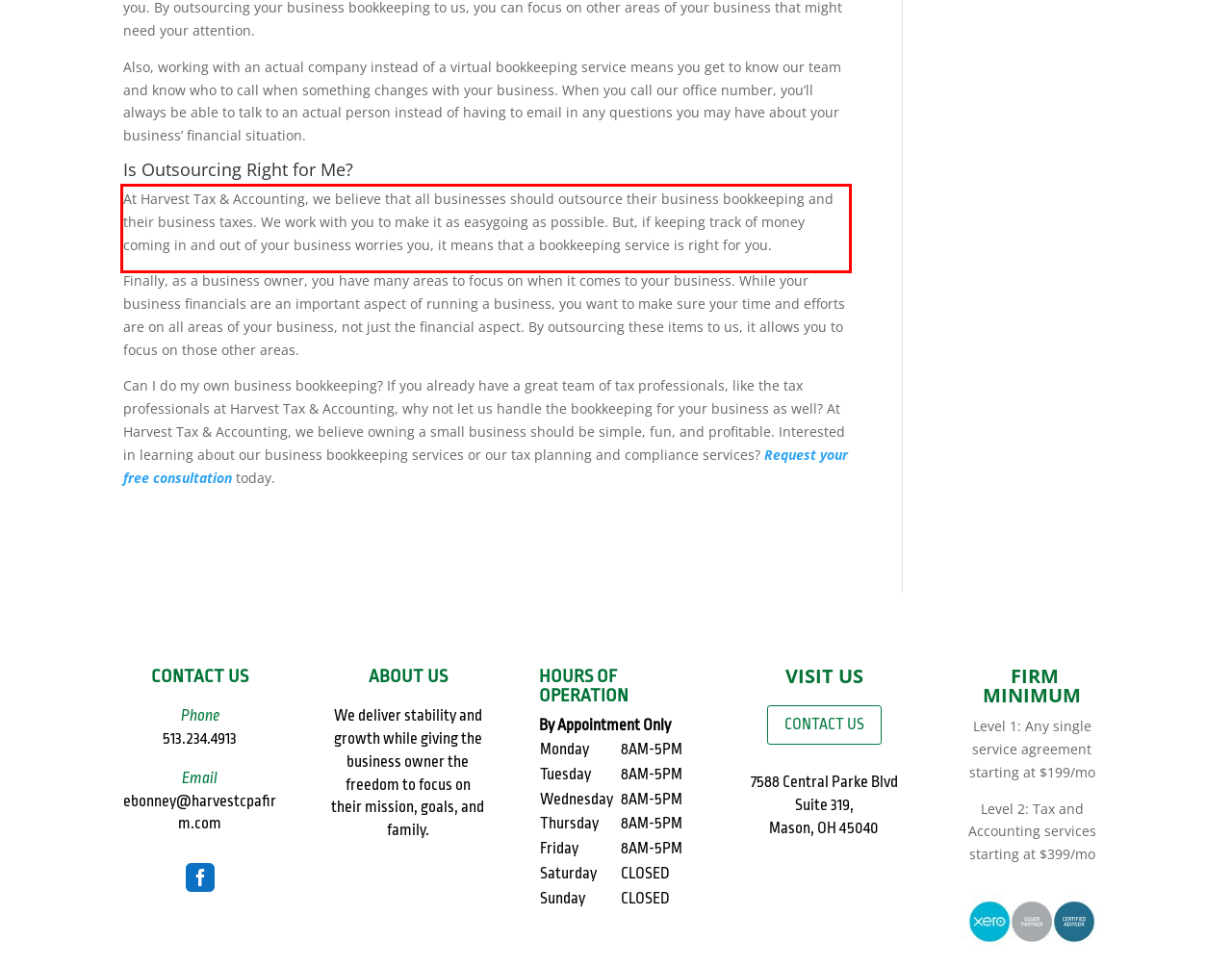Given the screenshot of a webpage, identify the red rectangle bounding box and recognize the text content inside it, generating the extracted text.

At Harvest Tax & Accounting, we believe that all businesses should outsource their business bookkeeping and their business taxes. We work with you to make it as easygoing as possible. But, if keeping track of money coming in and out of your business worries you, it means that a bookkeeping service is right for you.